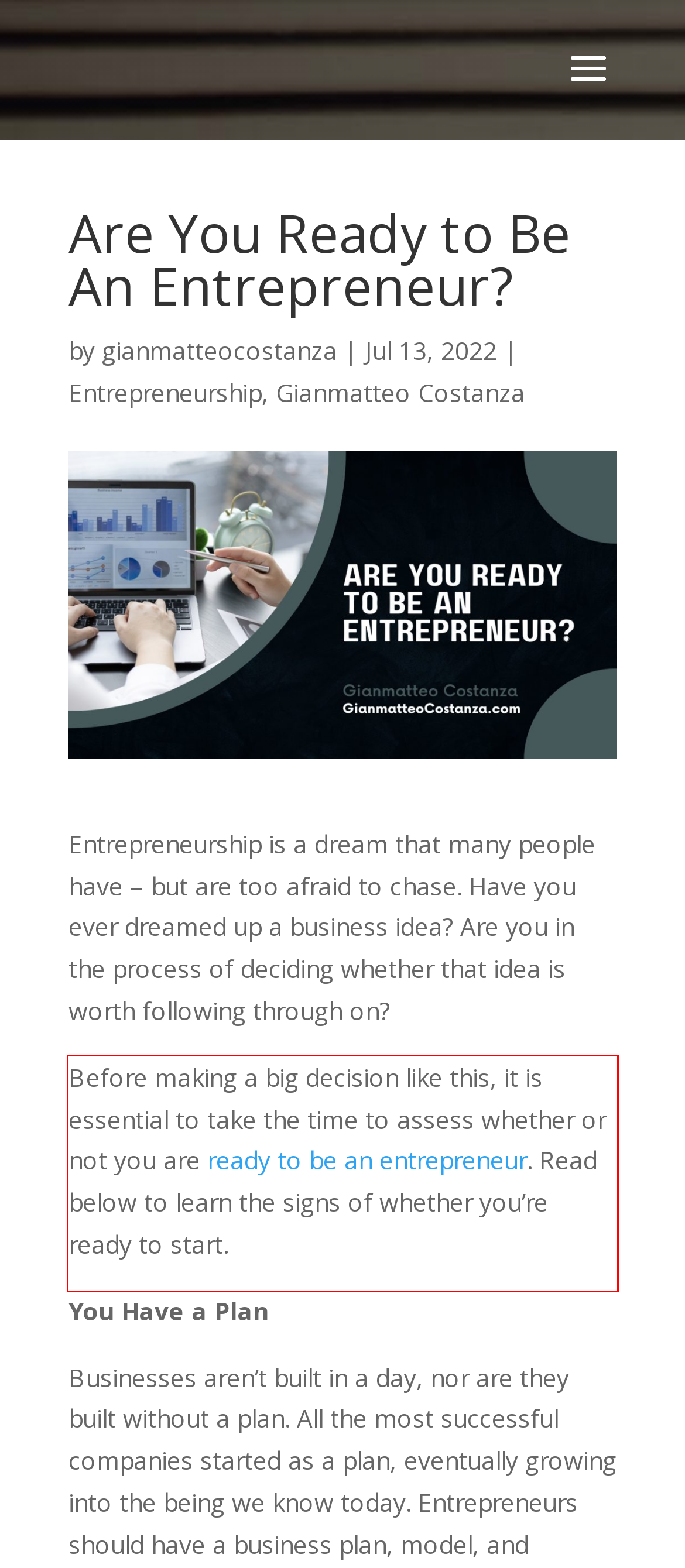Please examine the webpage screenshot and extract the text within the red bounding box using OCR.

Before making a big decision like this, it is essential to take the time to assess whether or not you are ready to be an entrepreneur. Read below to learn the signs of whether you’re ready to start.